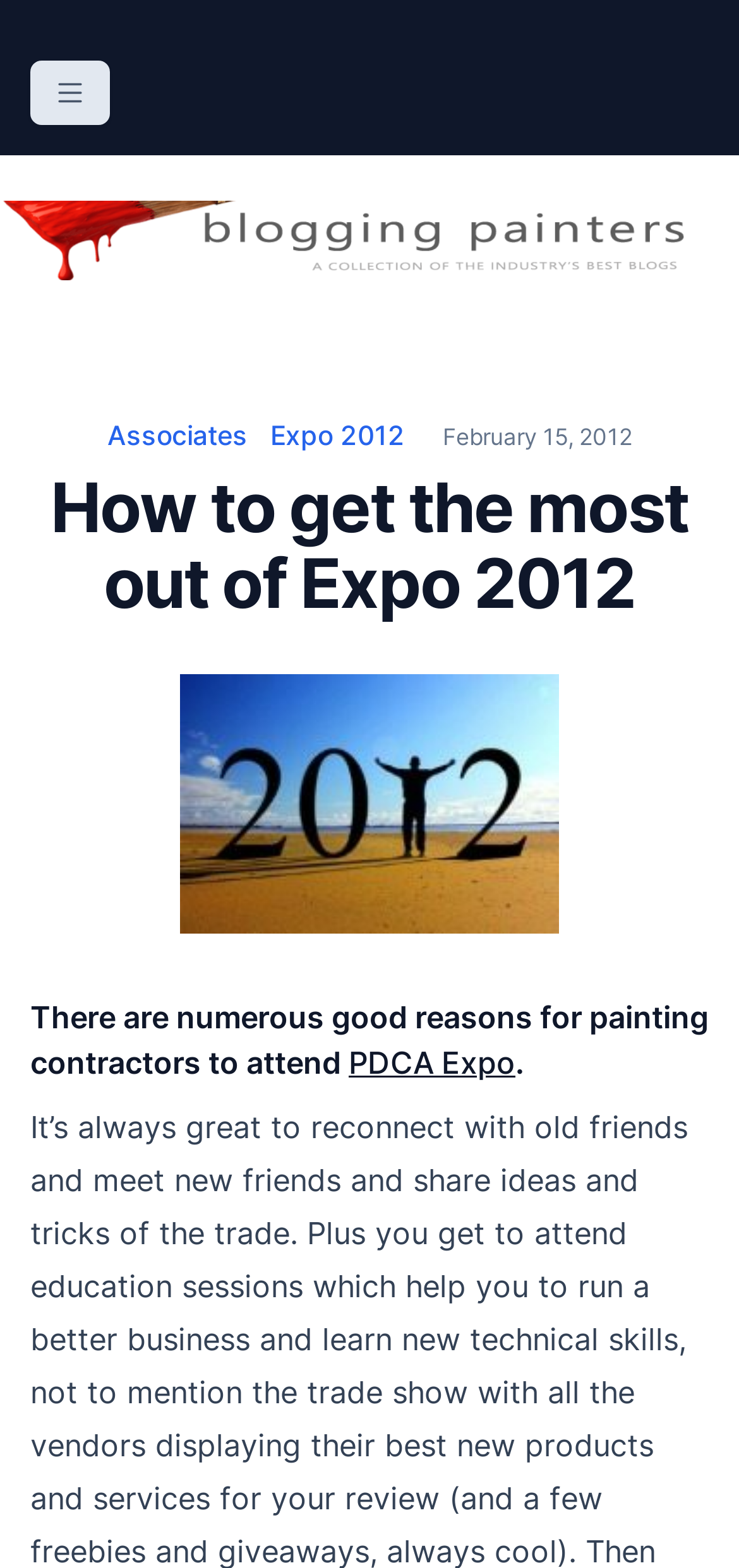Provide a thorough description of the webpage's content and layout.

The webpage appears to be a blog post titled "How to get the most out of Expo 2012" on a website called "The Blogging Painters". At the top left corner, there is a logo of "The Blogging Painters" and a button to expand the primary menu. To the right of the logo, there is a link to the website's homepage and a brief description of the website as "The Online Resource for the Painting Industry".

Below the top section, there is a header with several links, including "Associates", "Expo 2012", and a date "February 15, 2012". The main content of the page starts with a heading "How to get the most out of Expo 2012" followed by an image related to "2012 Business Success". 

The main article begins with a heading "There are numerous good reasons for painting contractors to attend PDCA Expo" and includes a link to "PDCA Expo" within the text. The article appears to discuss the benefits of attending the PDCA Expo for painting contractors.